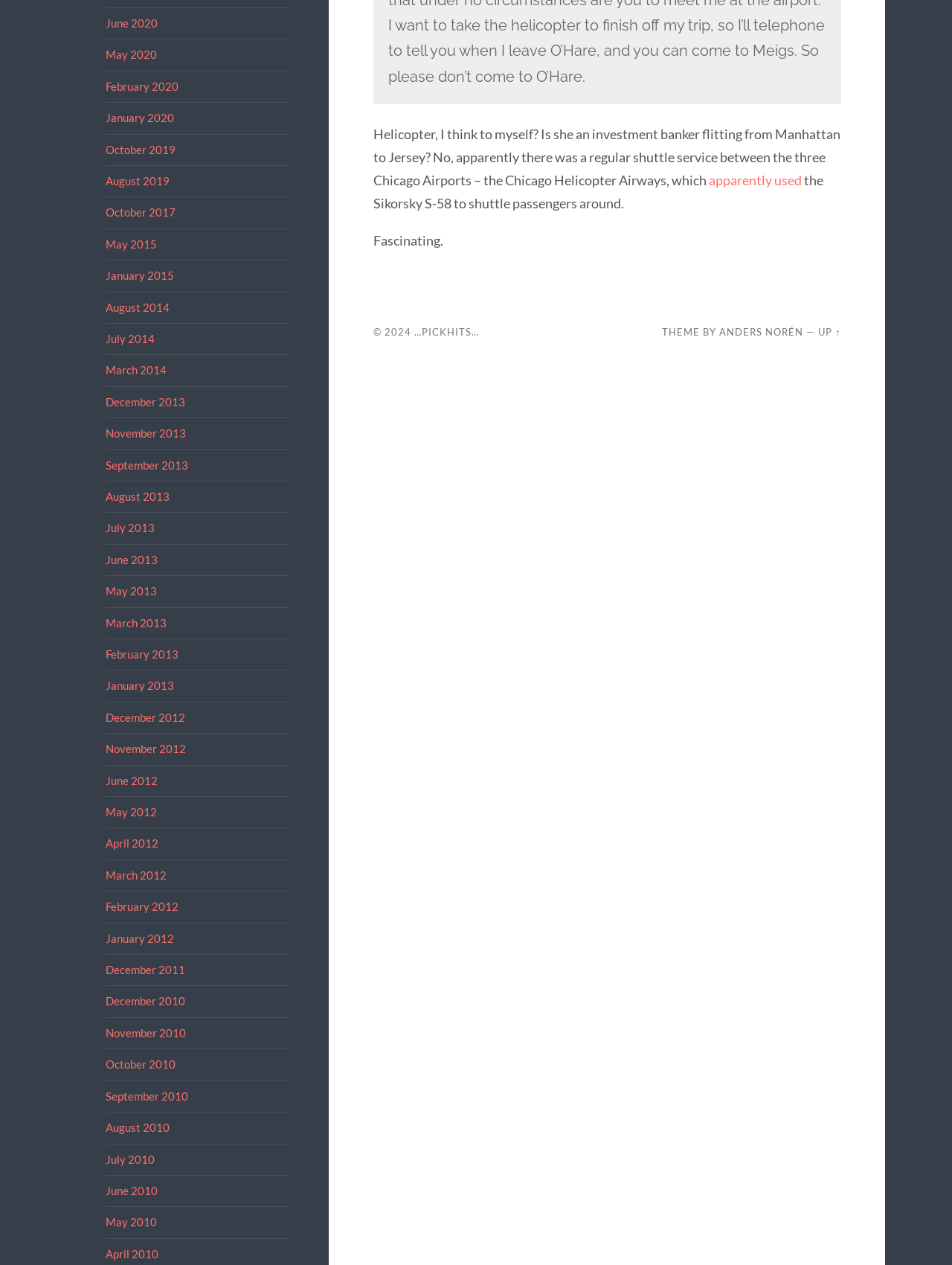Provide the bounding box coordinates of the HTML element described by the text: "All Tax Accountants".

None